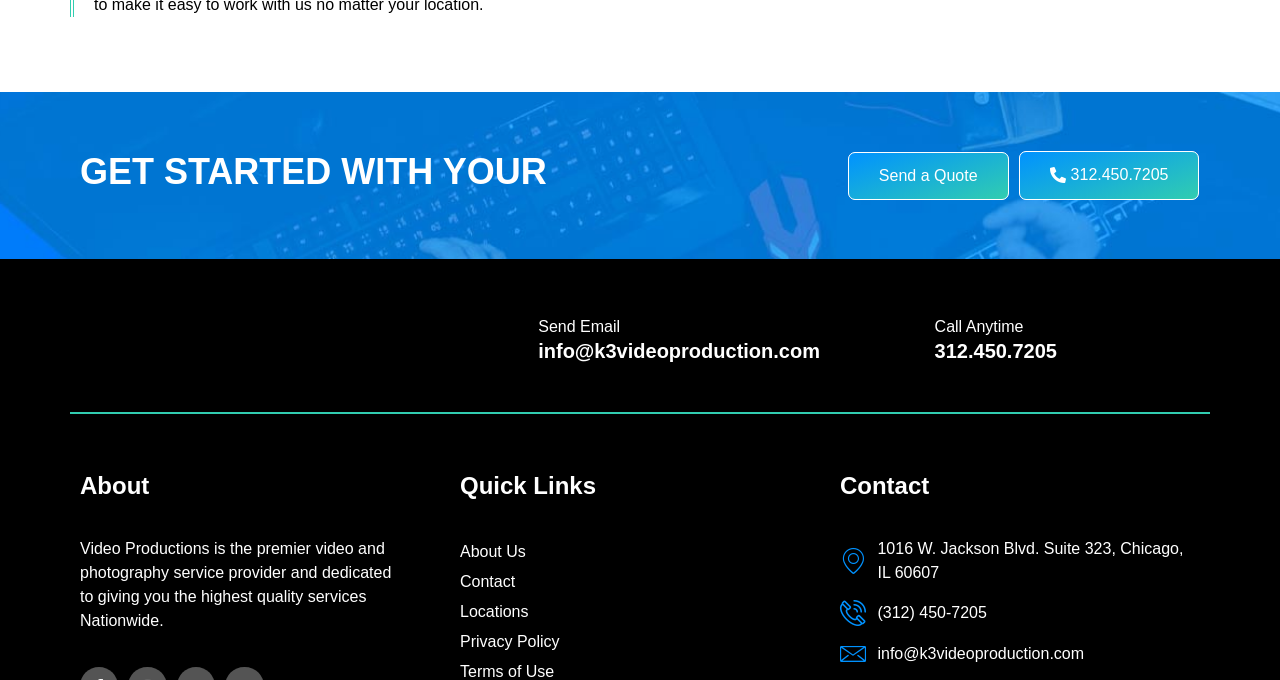Identify the bounding box coordinates of the clickable section necessary to follow the following instruction: "Click the 'Home' link". The coordinates should be presented as four float numbers from 0 to 1, i.e., [left, top, right, bottom].

None